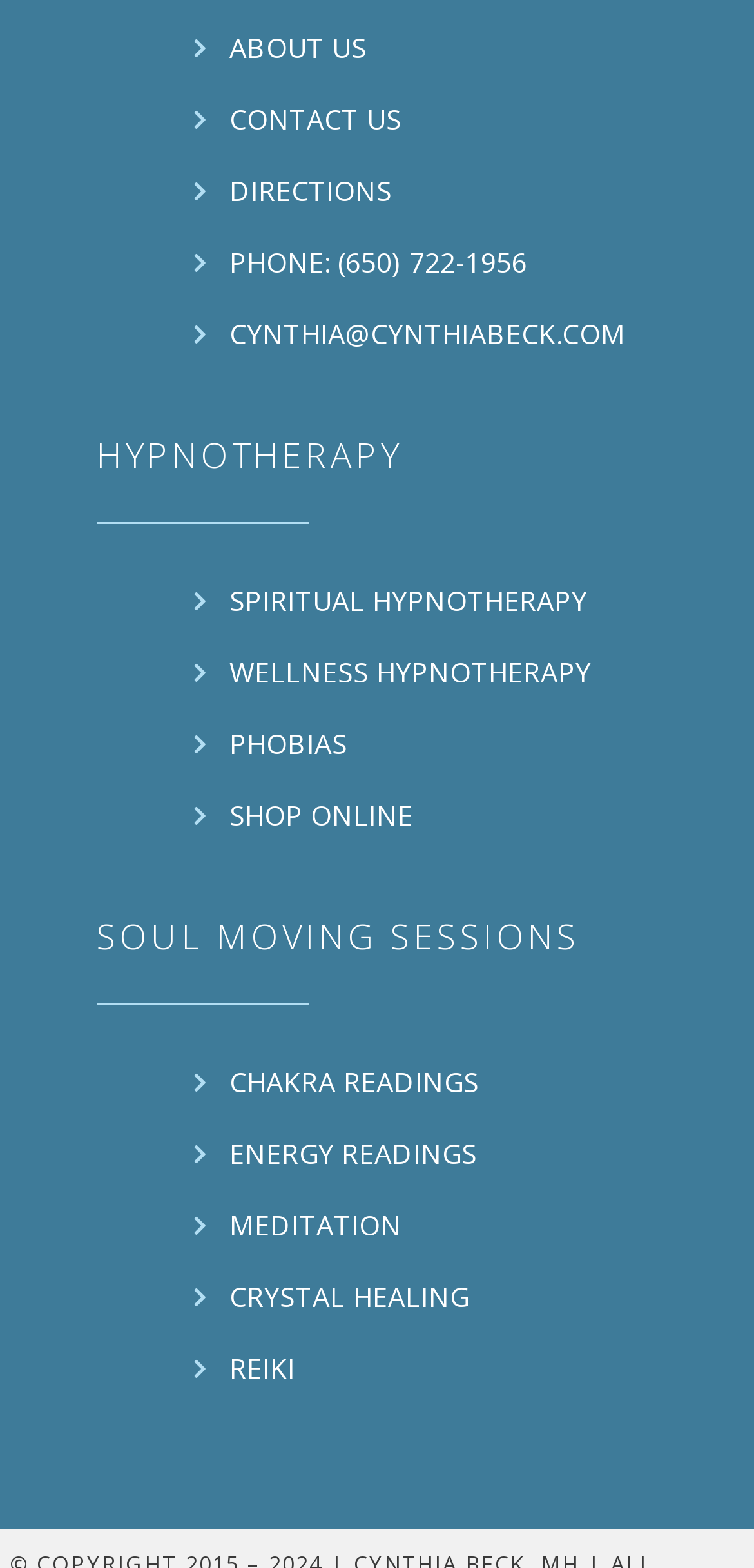Identify the bounding box coordinates of the clickable region necessary to fulfill the following instruction: "Learn about Chakra Readings". The bounding box coordinates should be four float numbers between 0 and 1, i.e., [left, top, right, bottom].

[0.256, 0.674, 0.872, 0.707]